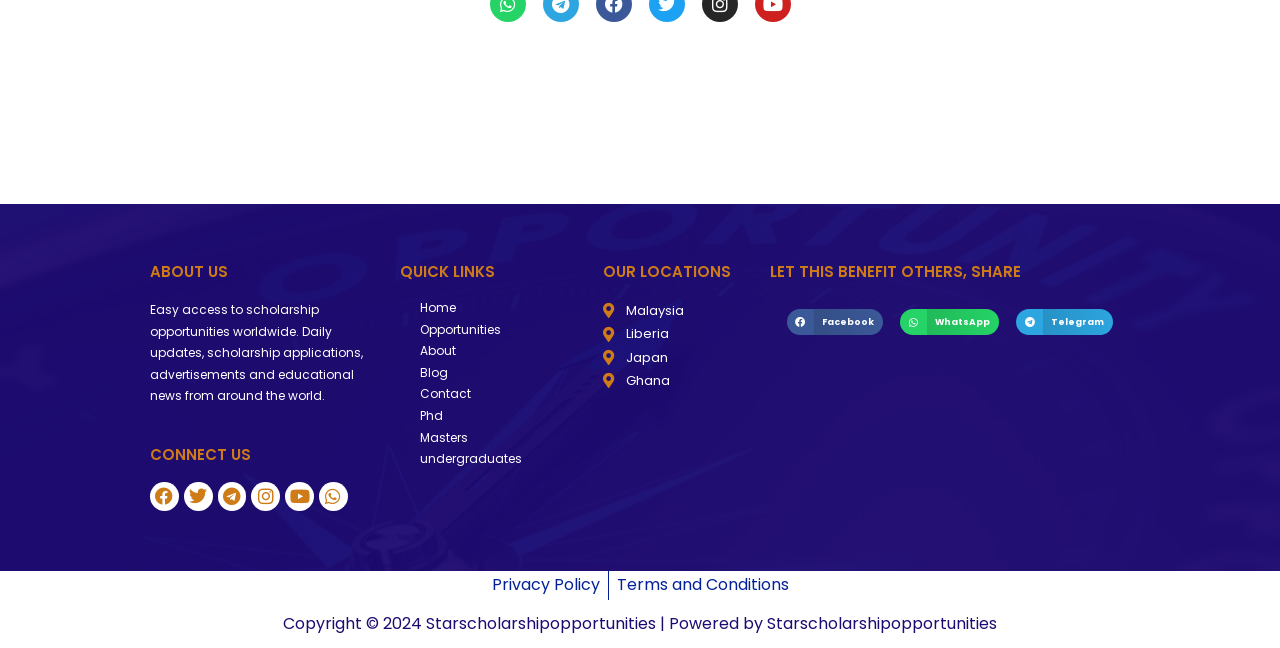Using the description: "Privacy Policy", identify the bounding box of the corresponding UI element in the screenshot.

[0.384, 0.881, 0.468, 0.925]